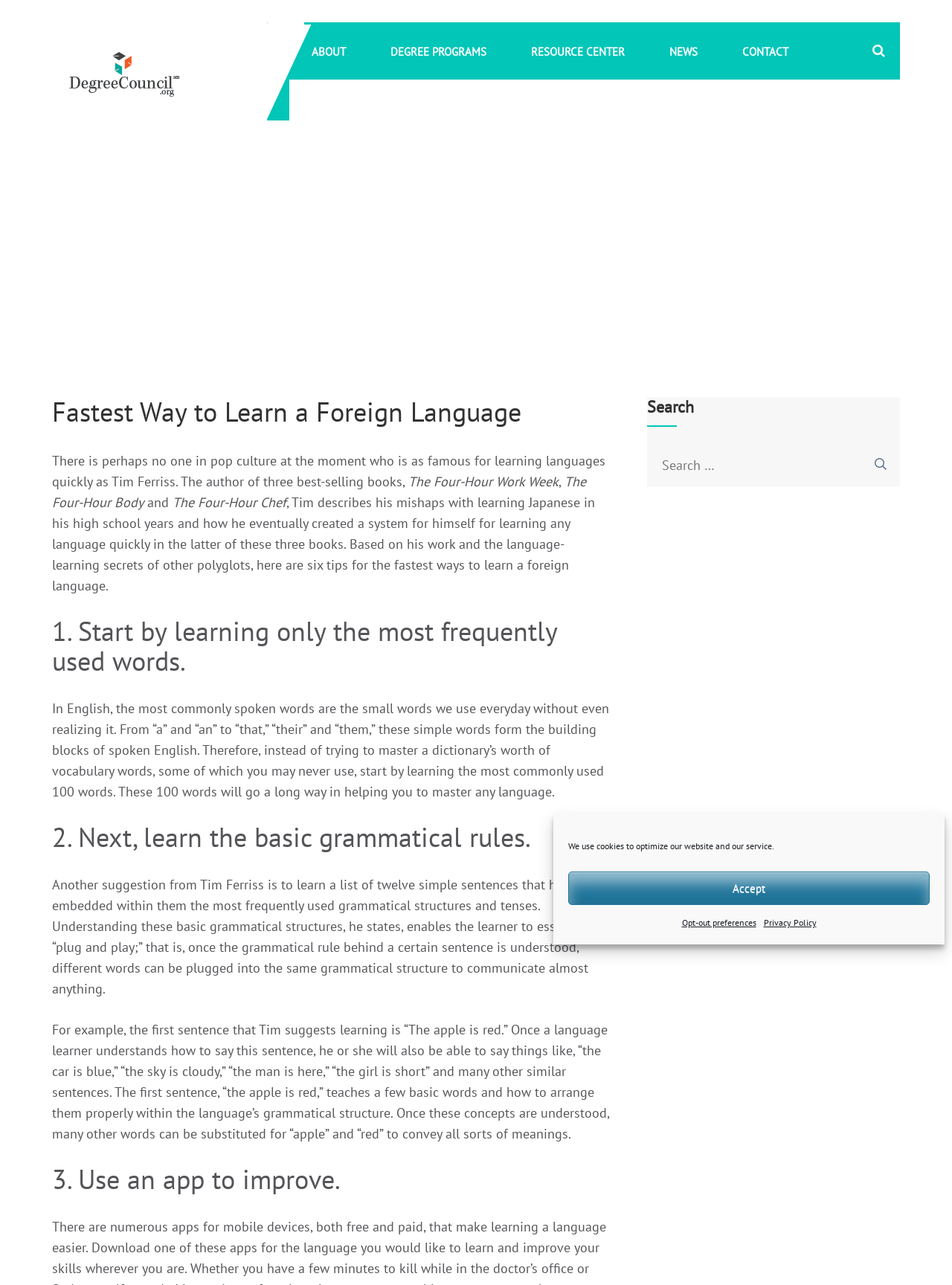Please respond in a single word or phrase: 
What is the name of the website?

DegreeCouncil.org